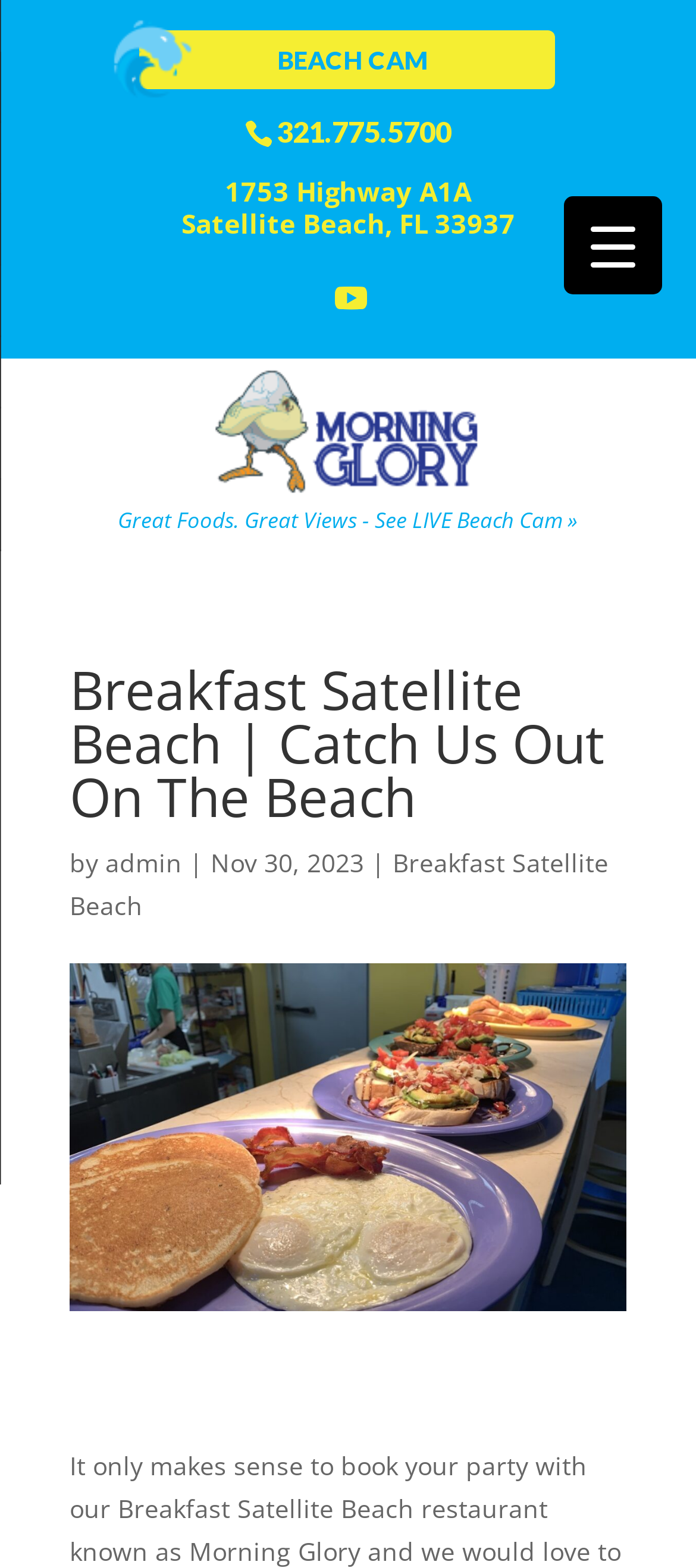Analyze the image and give a detailed response to the question:
Is there a button to trigger a menu?

I found the answer by looking at the button element with the text 'Menu Trigger', which suggests that it's a button to trigger a menu.